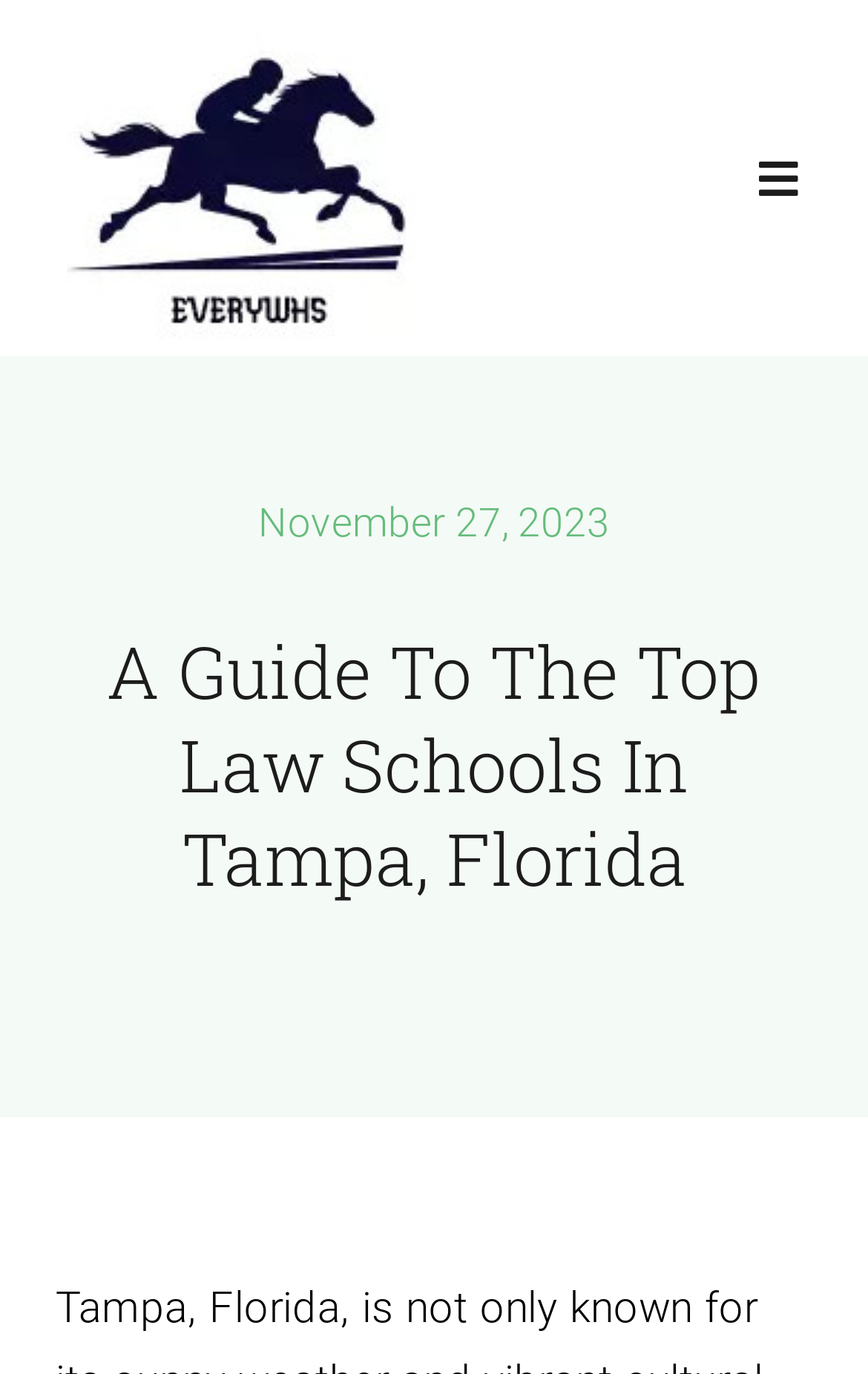How many navigation links are there?
Give a single word or phrase as your answer by examining the image.

5